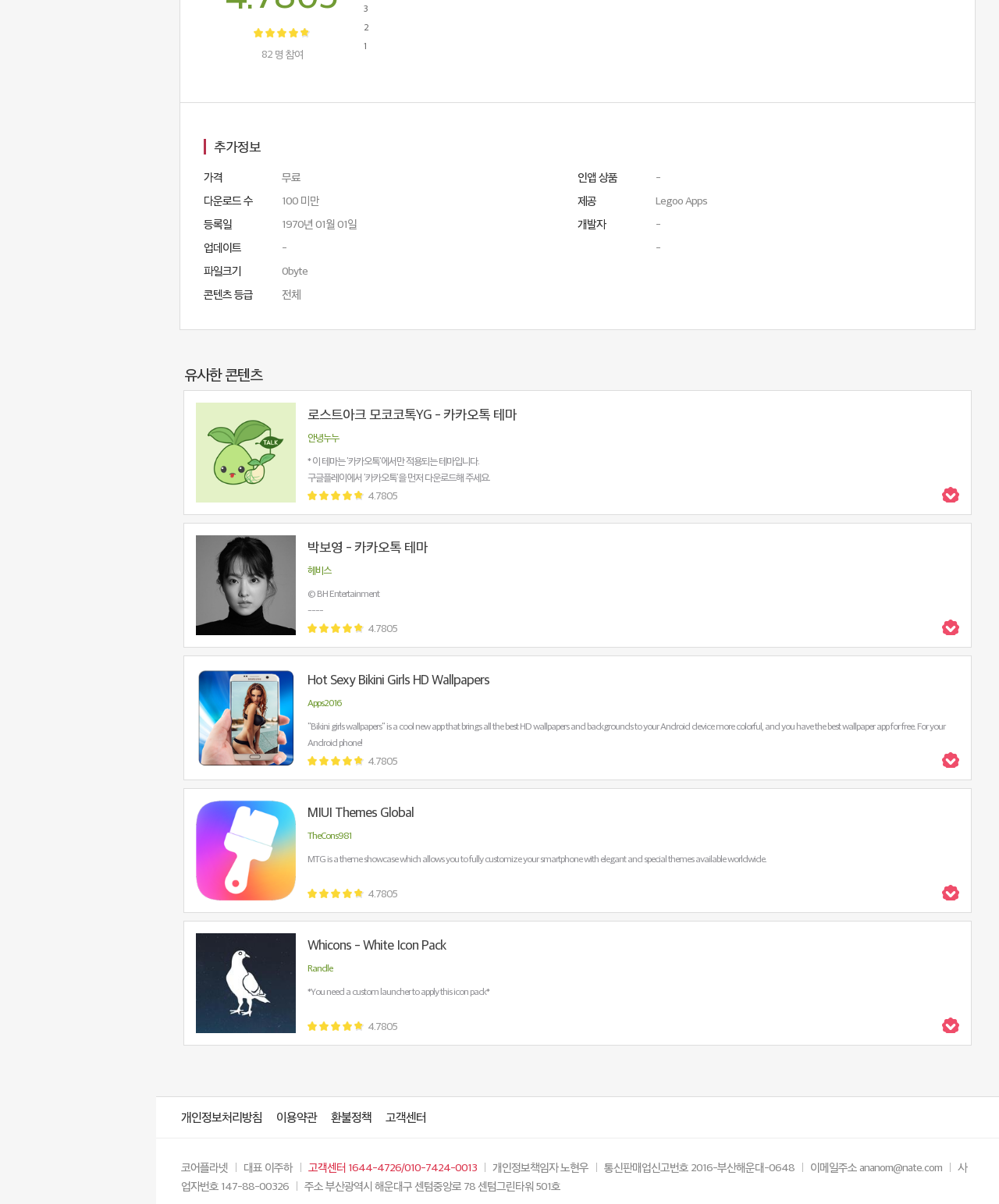Please find the bounding box coordinates of the element that you should click to achieve the following instruction: "download the theme". The coordinates should be presented as four float numbers between 0 and 1: [left, top, right, bottom].

[0.196, 0.334, 0.96, 0.417]